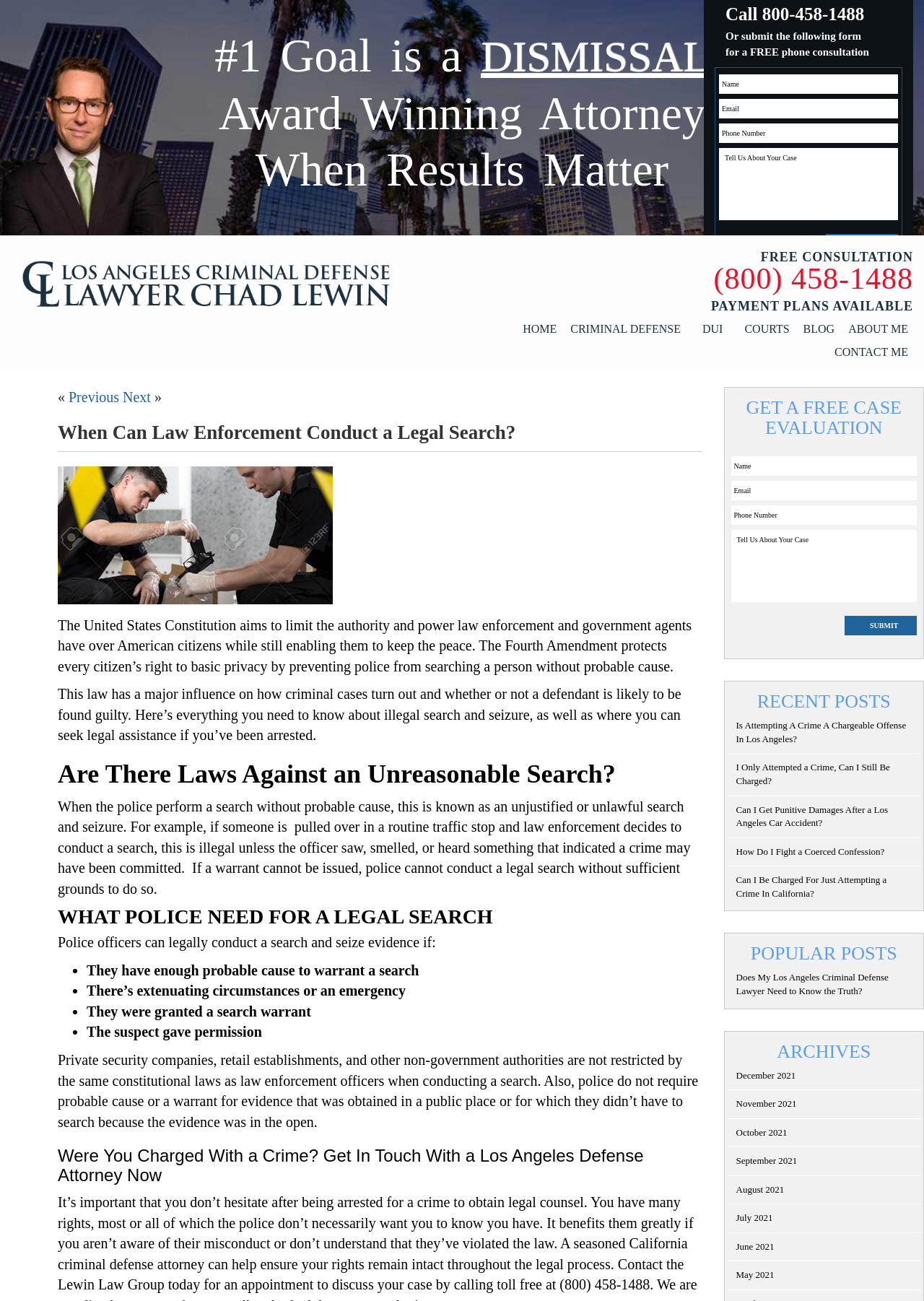Could you locate the bounding box coordinates for the section that should be clicked to accomplish this task: "Enter your name in the input field".

[0.791, 0.17, 0.992, 0.185]